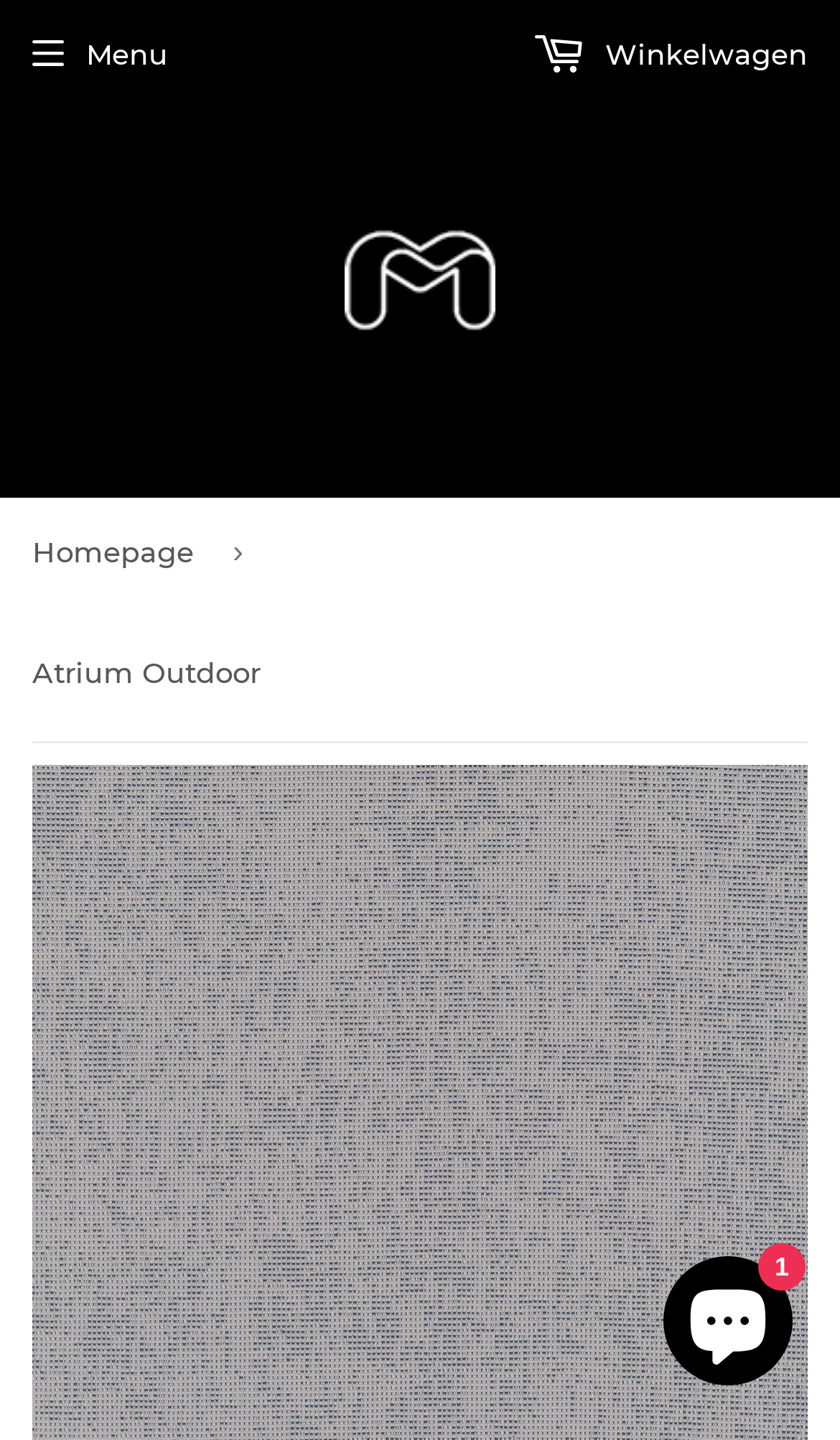Provide the bounding box coordinates for the UI element described in this sentence: "Winkelwagen 0". The coordinates should be four float values between 0 and 1, i.e., [left, top, right, bottom].

[0.409, 0.007, 0.961, 0.068]